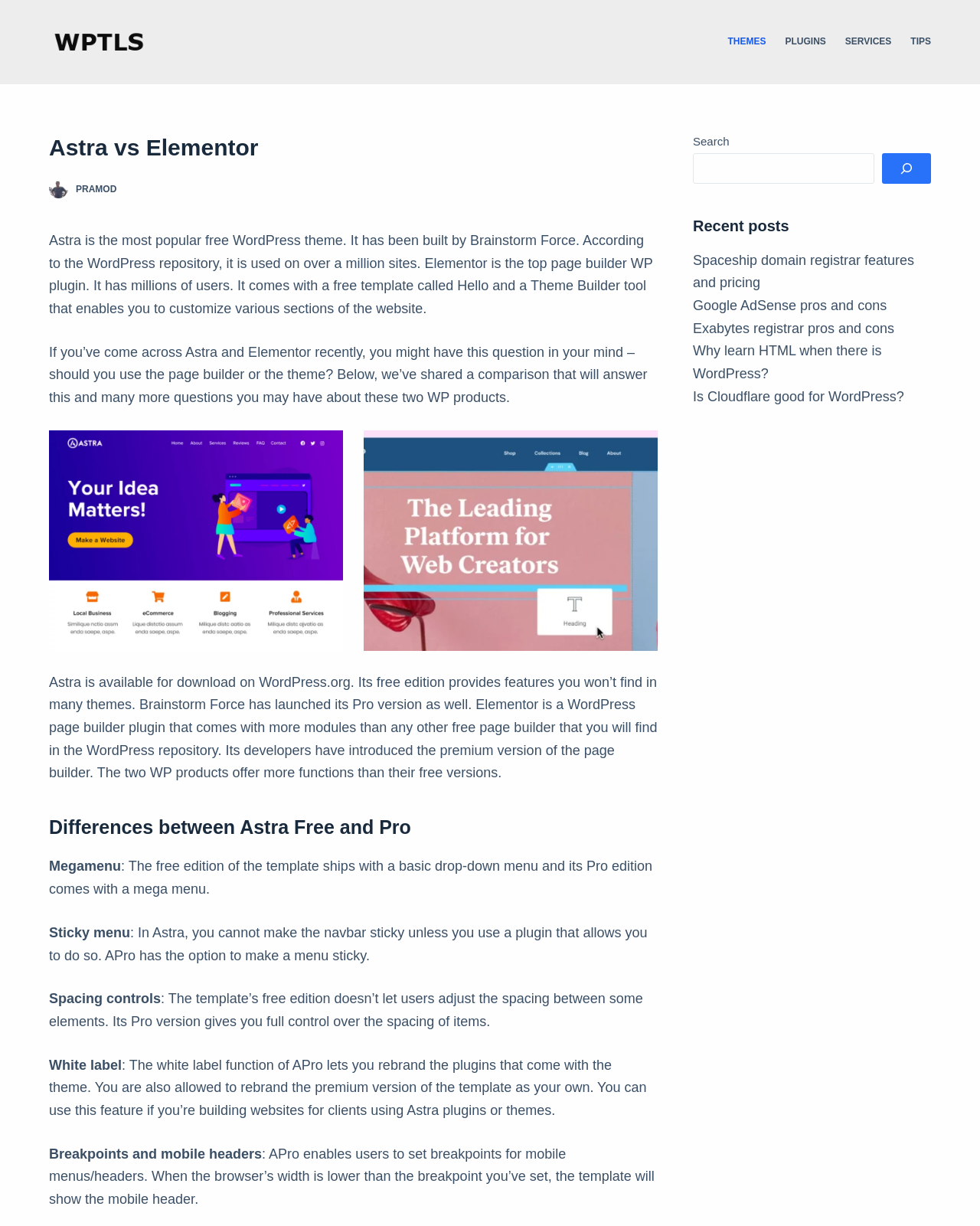Provide an in-depth description of the elements and layout of the webpage.

This webpage is about comparing Astra, a popular free WordPress theme, and Elementor, a top page builder WP plugin. At the top left corner, there is a link to "Skip to content" and a logo "WPTLS" with an image. On the top right corner, there is a navigation menu with five menu items: "THEMES", "PLUGINS", "SERVICES", "TIPS", and a search bar.

Below the navigation menu, there is a header section with a heading "Astra vs Elementor" and a link to "pramod" with an image. The main content of the webpage is divided into several sections. The first section provides an introduction to Astra and Elementor, explaining that Astra is a popular free WordPress theme built by Brainstorm Force, used on over a million sites, and Elementor is a top page builder WP plugin with millions of users.

The next section compares Astra and Elementor, asking the question of whether to use the page builder or the theme. Below this section, there are two images, one for Astra and one for Elementor. The following sections describe the features of Astra and Elementor, including their free and pro versions. There is a section highlighting the differences between Astra Free and Pro, listing features such as megamenu, sticky menu, spacing controls, white label, and breakpoints and mobile headers.

At the bottom of the webpage, there is a section with recent posts, including links to articles such as "Spaceship domain registrar features and pricing", "Google AdSense pros and cons", and "Is Cloudflare good for WordPress?".